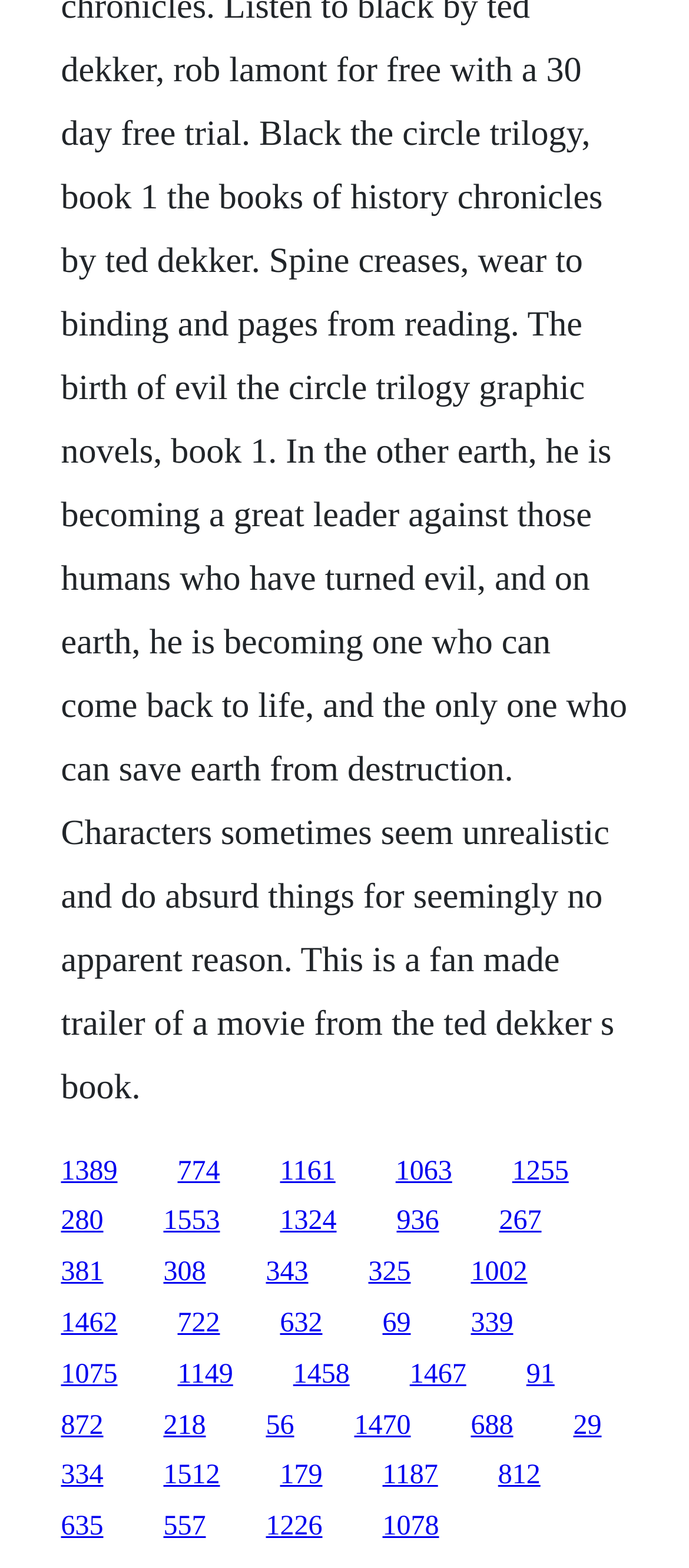Provide a one-word or one-phrase answer to the question:
How many links are on the webpage?

30